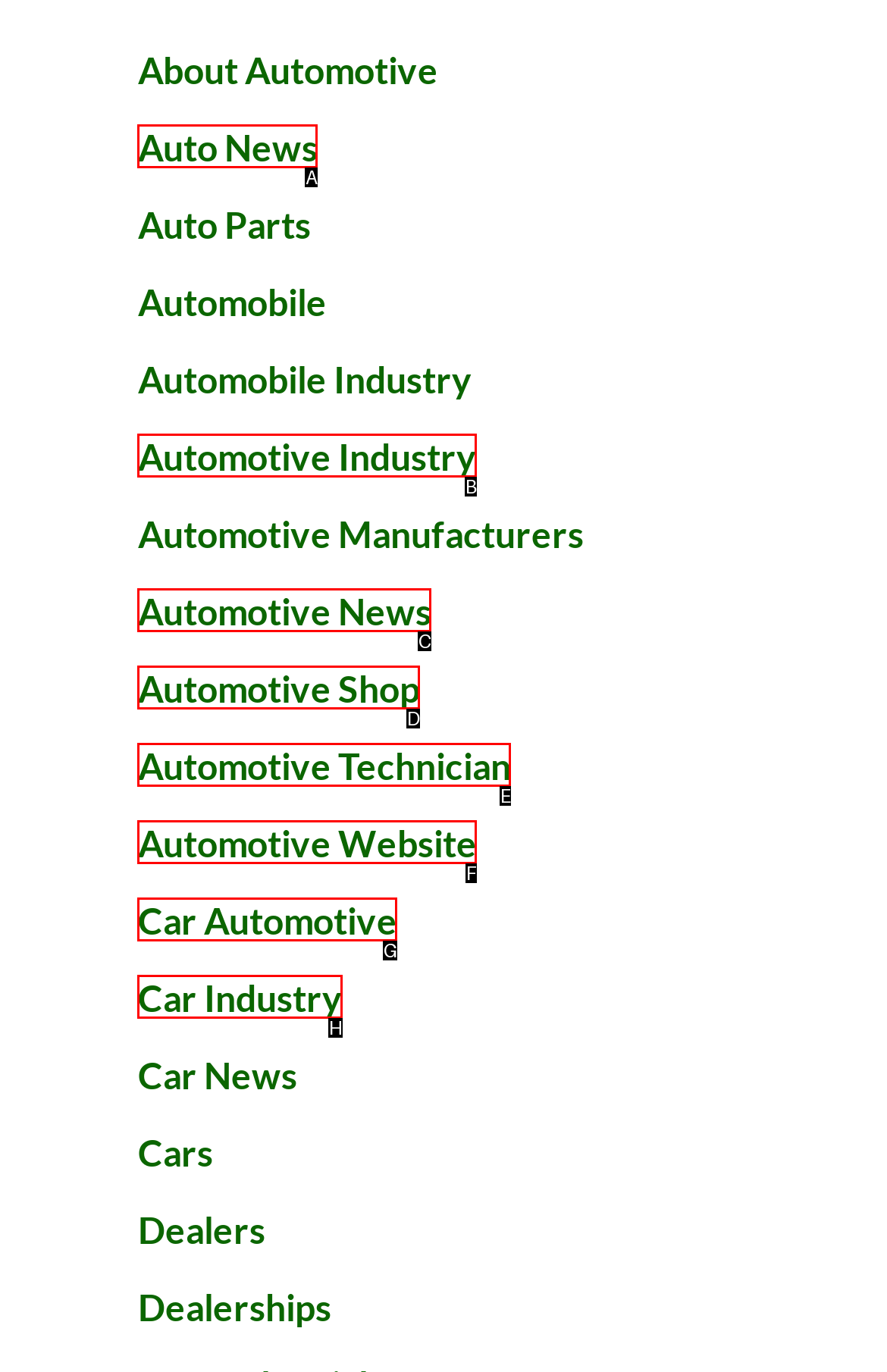Find the HTML element that matches the description: Automotive News
Respond with the corresponding letter from the choices provided.

C